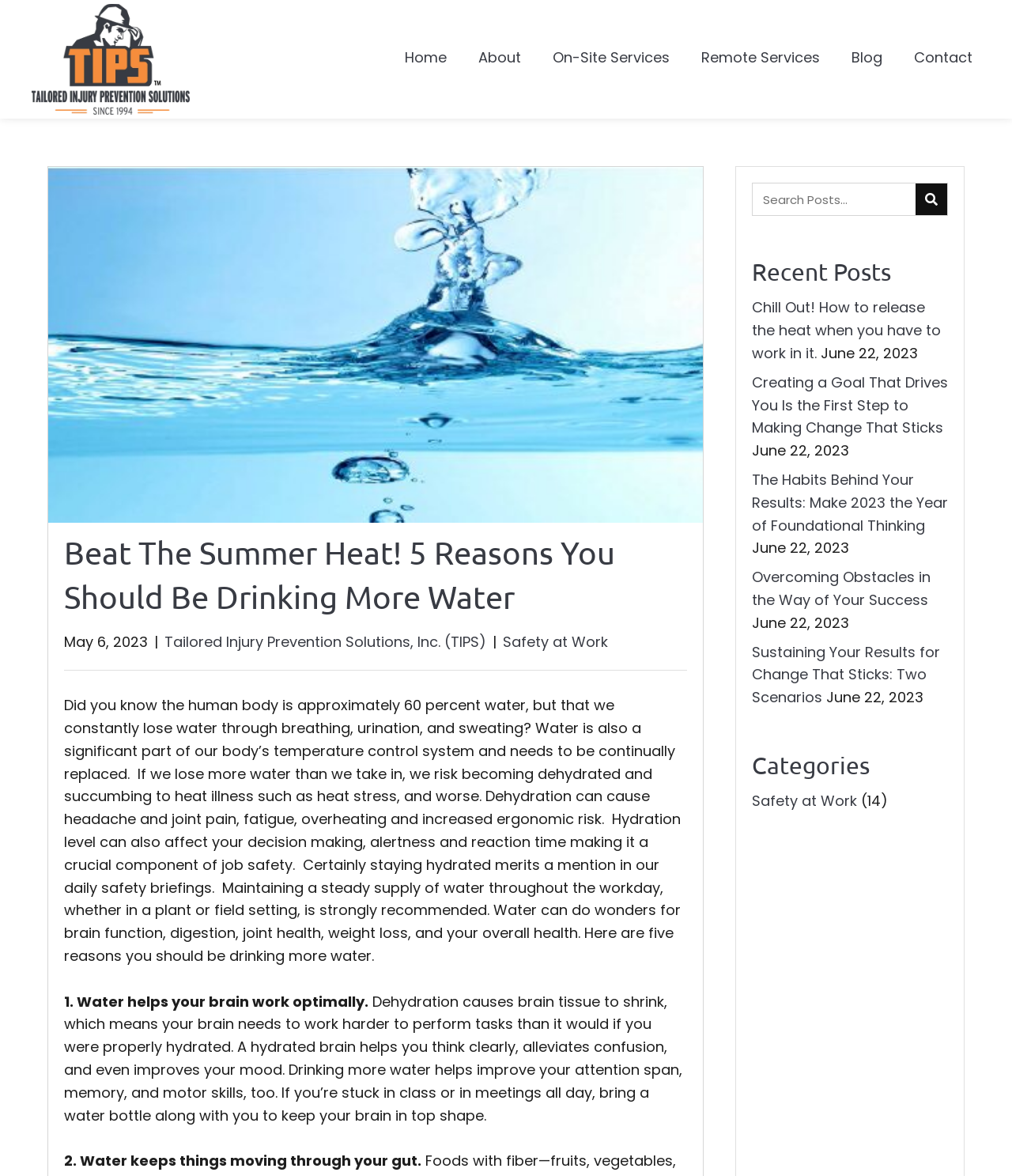Examine the image carefully and respond to the question with a detailed answer: 
What is the purpose of the search box?

The search box is located at the top right corner of the webpage, and its purpose is to allow users to search for specific content within the website.